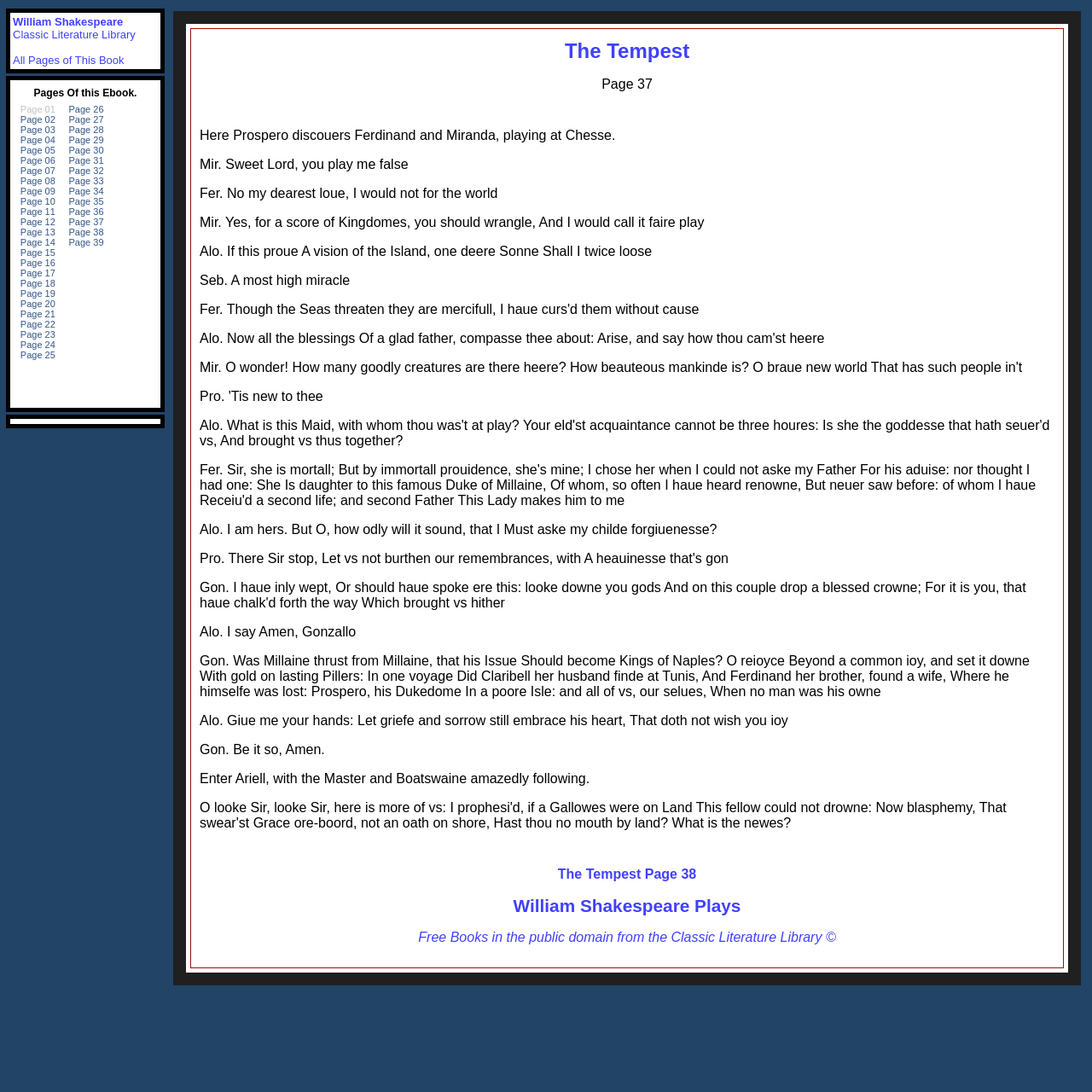Locate the bounding box of the UI element with the following description: "William Shakespeare".

[0.012, 0.014, 0.113, 0.026]